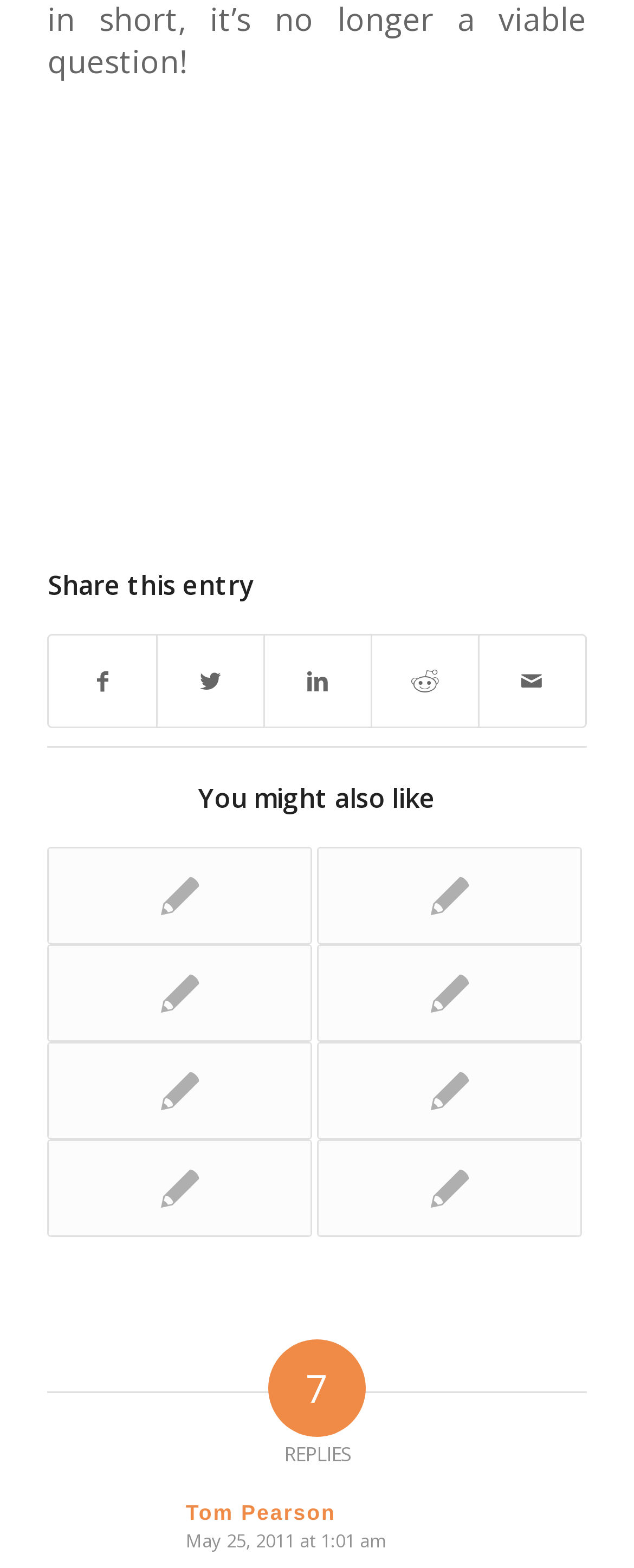Pinpoint the bounding box coordinates of the clickable element to carry out the following instruction: "Read the comment by Tom Pearson."

[0.293, 0.957, 0.53, 0.973]